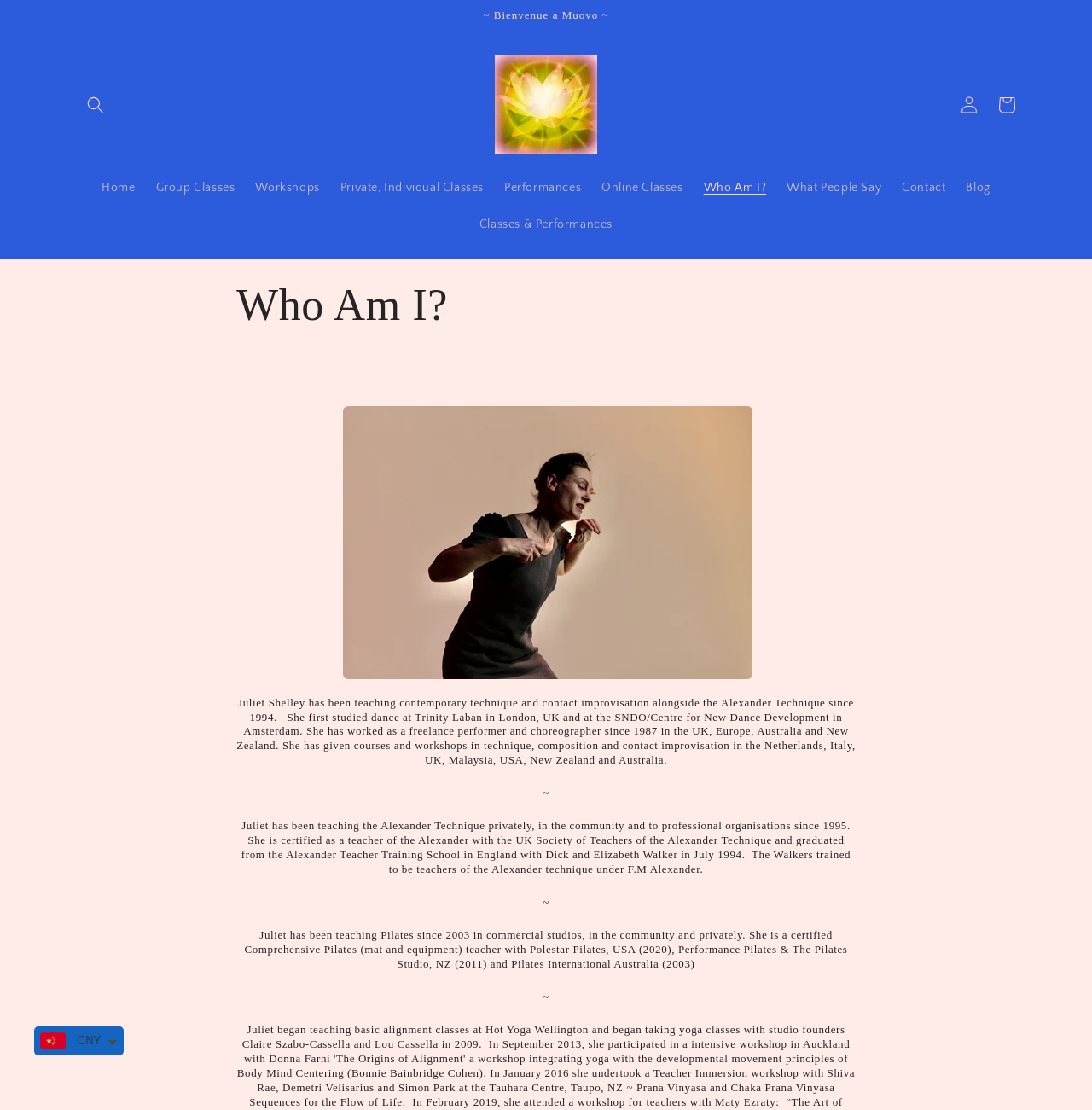Please specify the bounding box coordinates of the clickable section necessary to execute the following command: "Go to 'Home' page".

[0.084, 0.153, 0.133, 0.186]